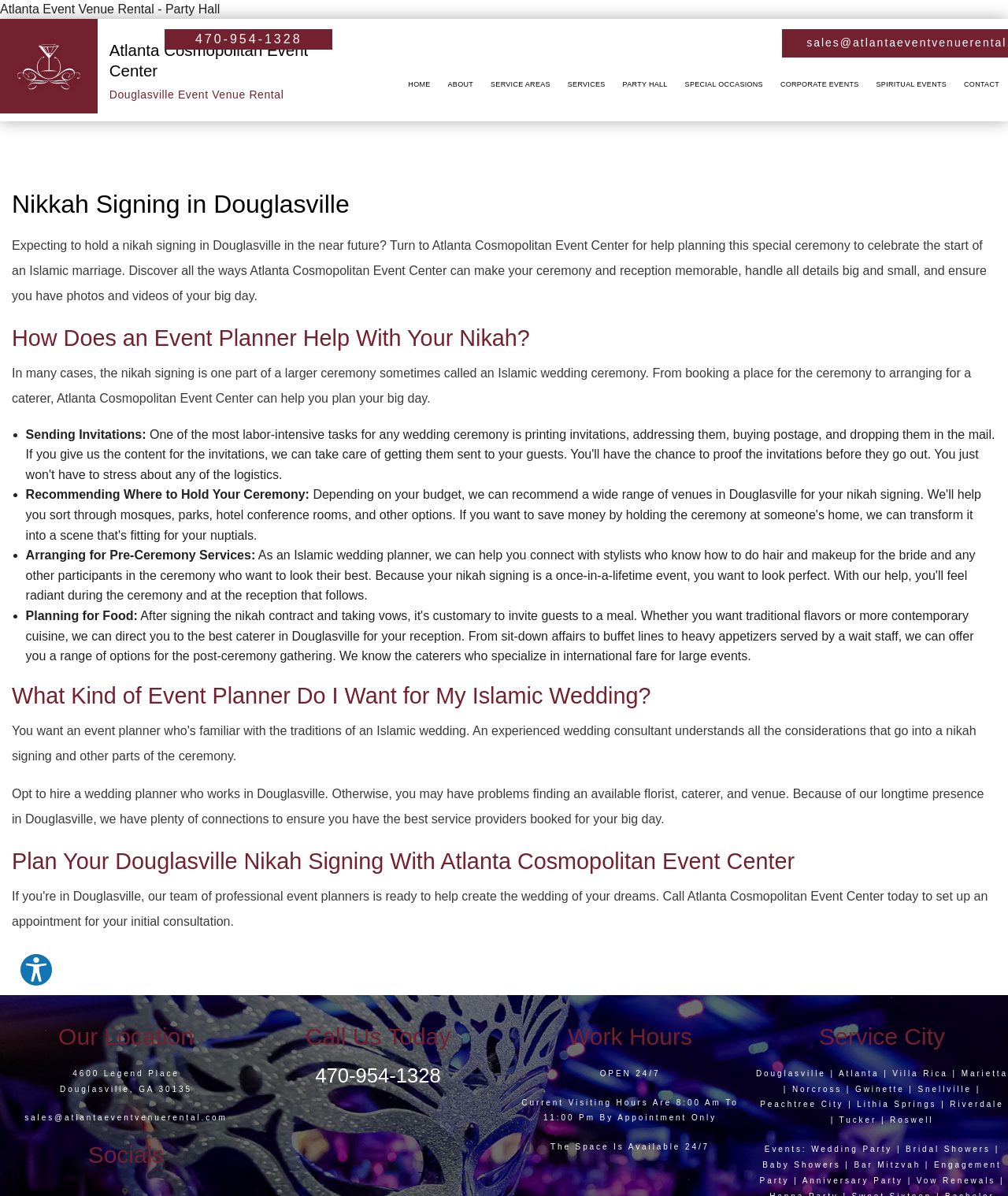Please identify the bounding box coordinates of the area that needs to be clicked to follow this instruction: "Click the 'CONTACT' link".

[0.948, 0.039, 1.0, 0.101]